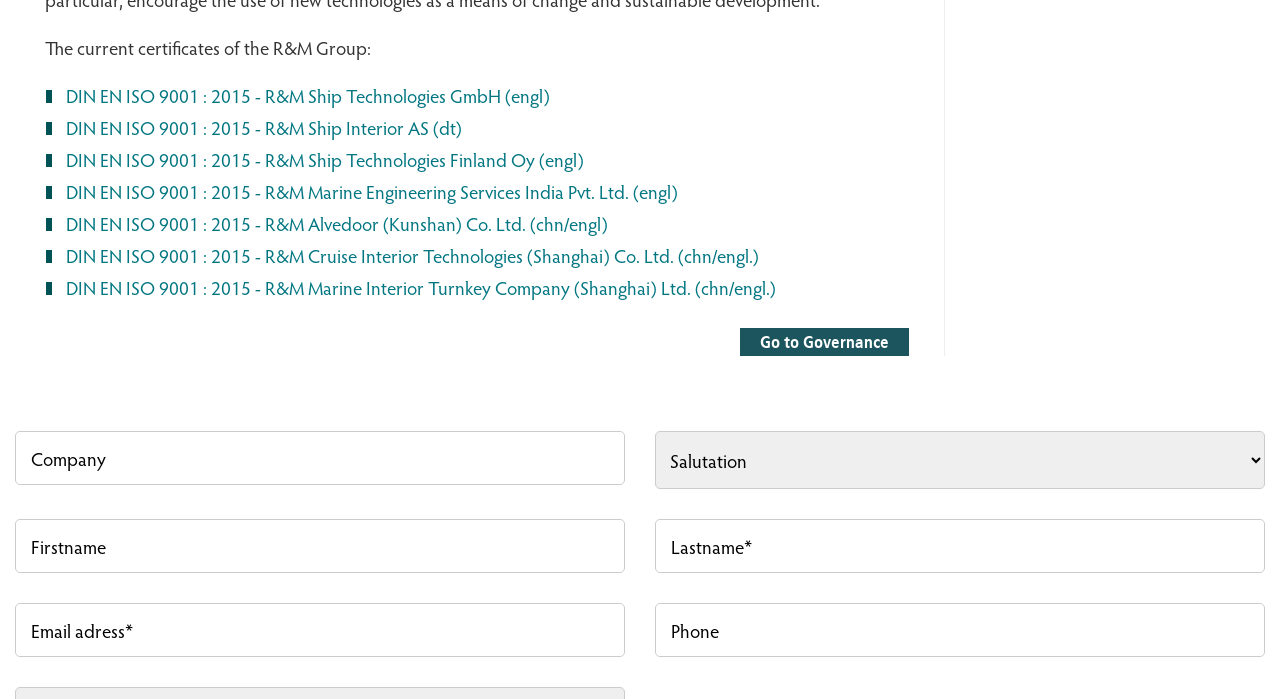Kindly determine the bounding box coordinates of the area that needs to be clicked to fulfill this instruction: "Select a company".

[0.512, 0.616, 0.988, 0.699]